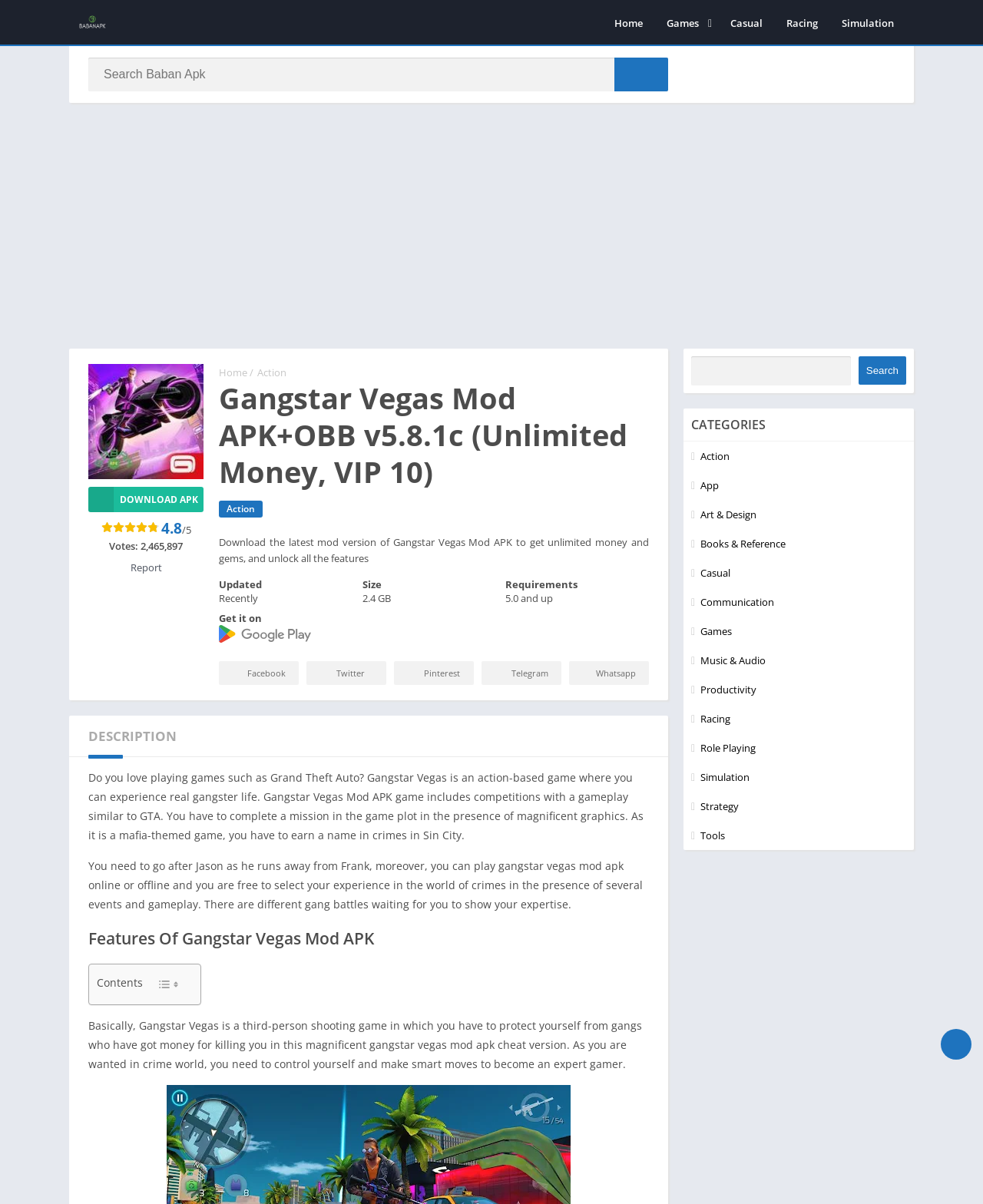Please provide the bounding box coordinates for the element that needs to be clicked to perform the following instruction: "Sign in". The coordinates should be given as four float numbers between 0 and 1, i.e., [left, top, right, bottom].

None